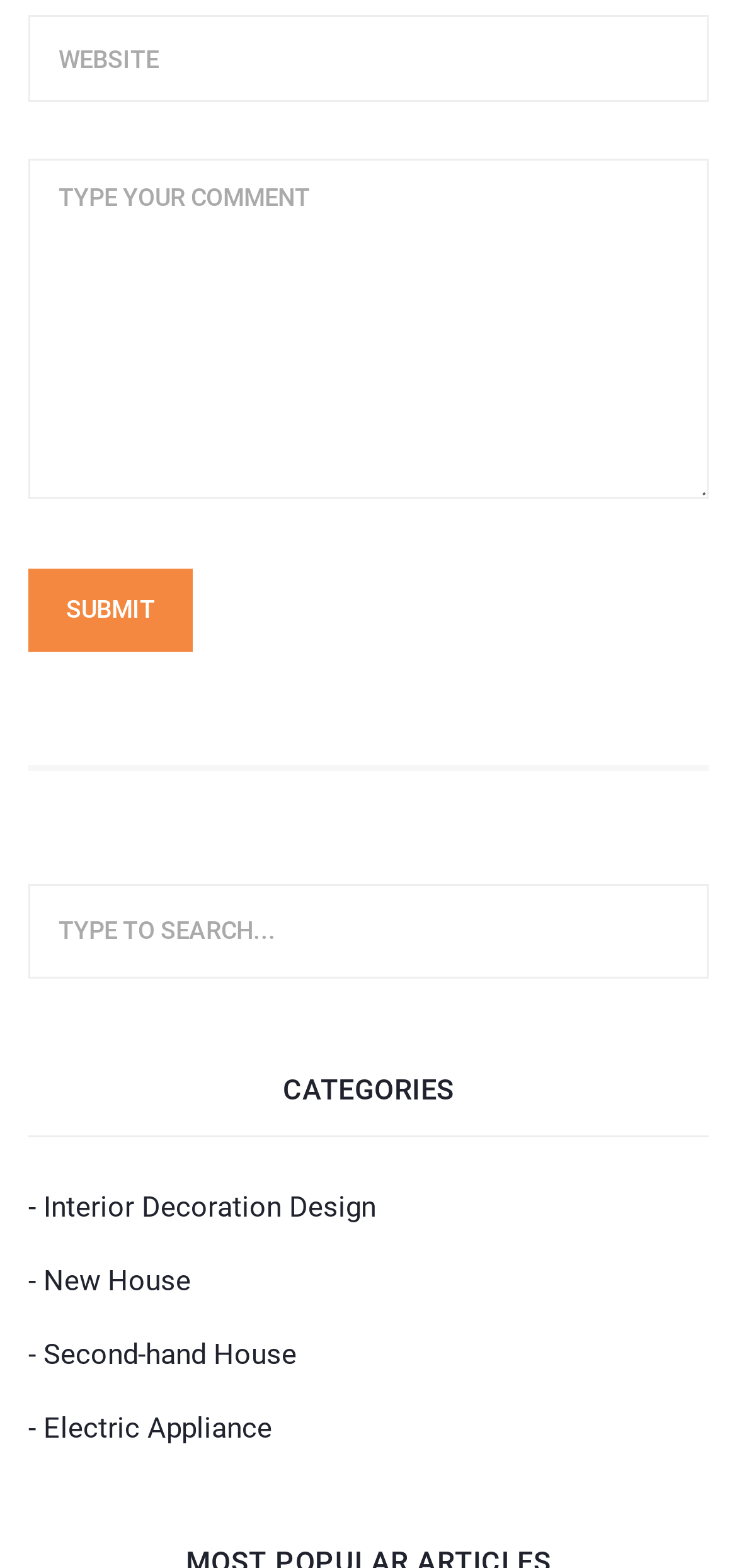Provide the bounding box coordinates in the format (top-left x, top-left y, bottom-right x, bottom-right y). All values are floating point numbers between 0 and 1. Determine the bounding box coordinate of the UI element described as: Submit

[0.038, 0.363, 0.262, 0.416]